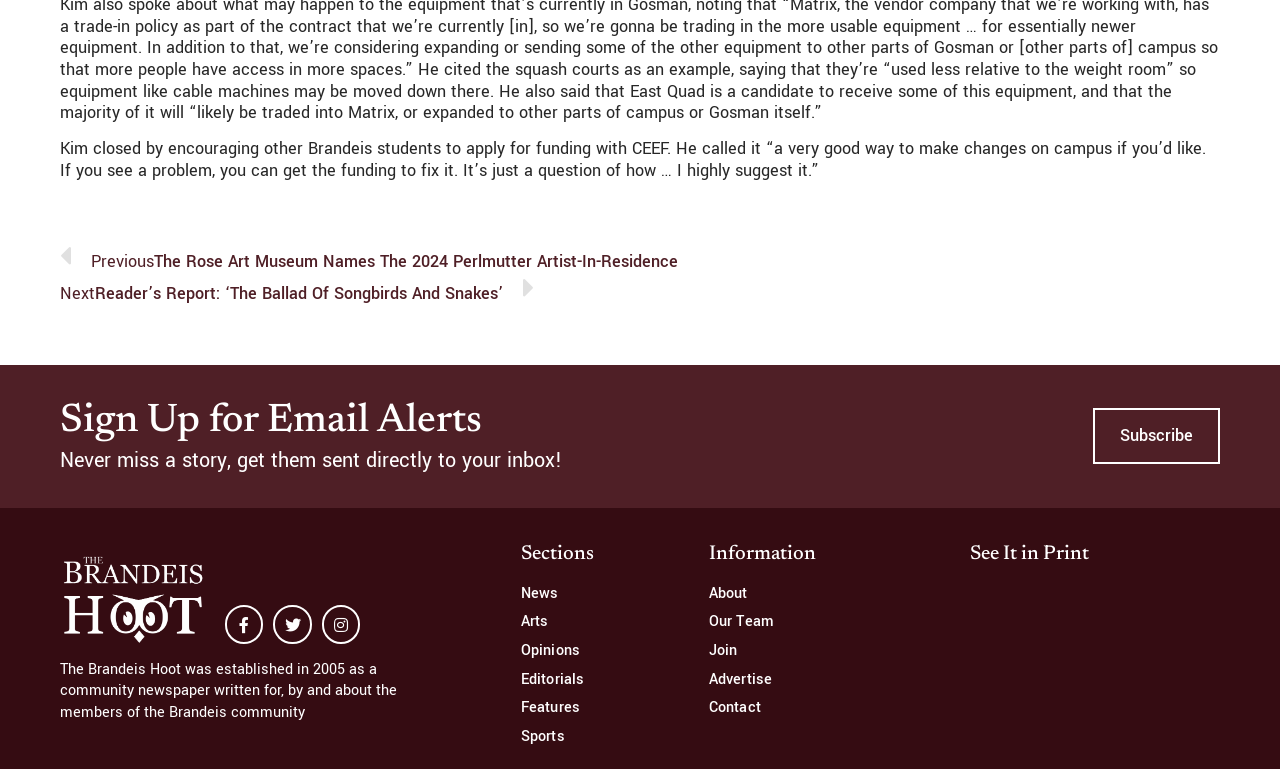Based on the provided description, "Bedtime Stories For Kids", find the bounding box of the corresponding UI element in the screenshot.

None